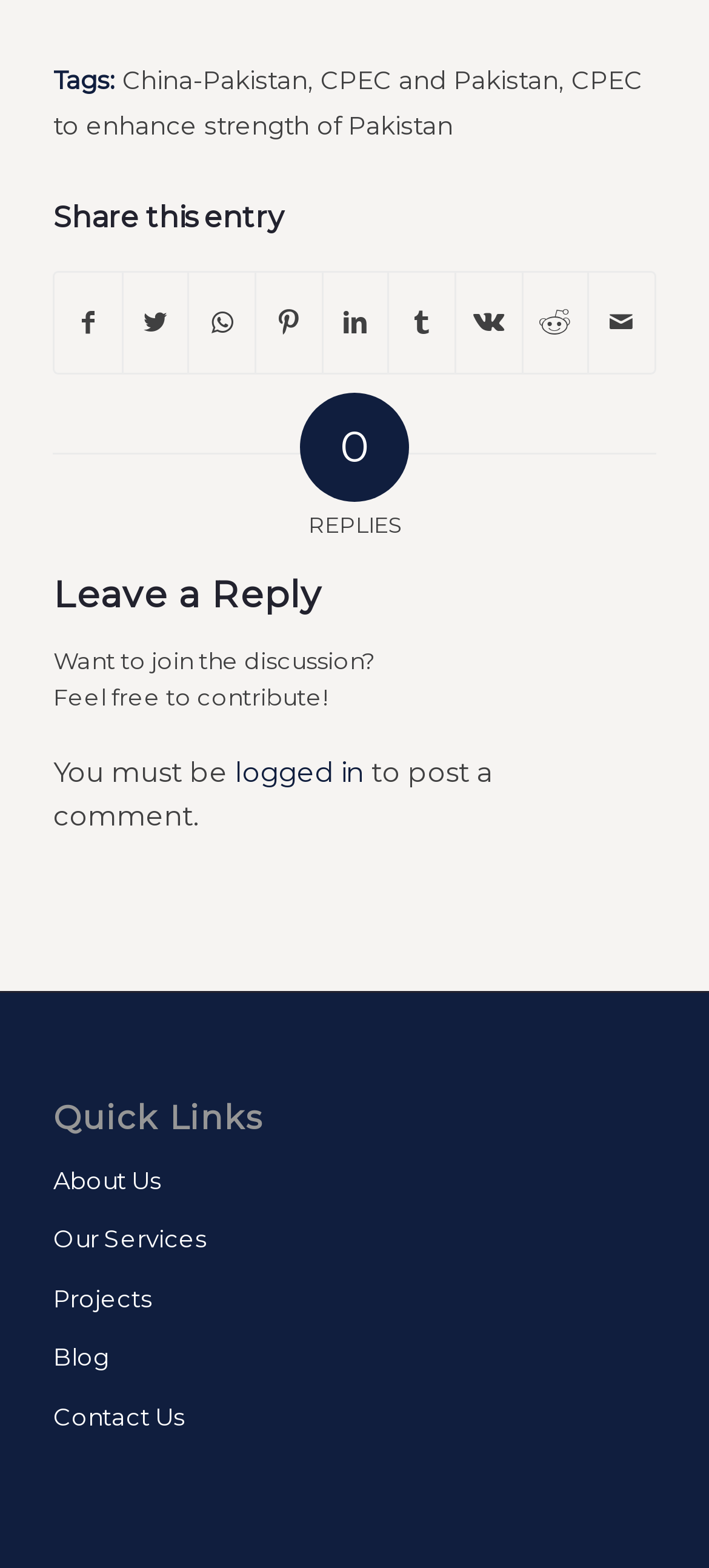How many tags are mentioned in the footer?
Refer to the image and offer an in-depth and detailed answer to the question.

I looked at the footer section and found three tags mentioned: 'China-Pakistan', 'CPEC and Pakistan', and 'CPEC to enhance strength of Pakistan'.